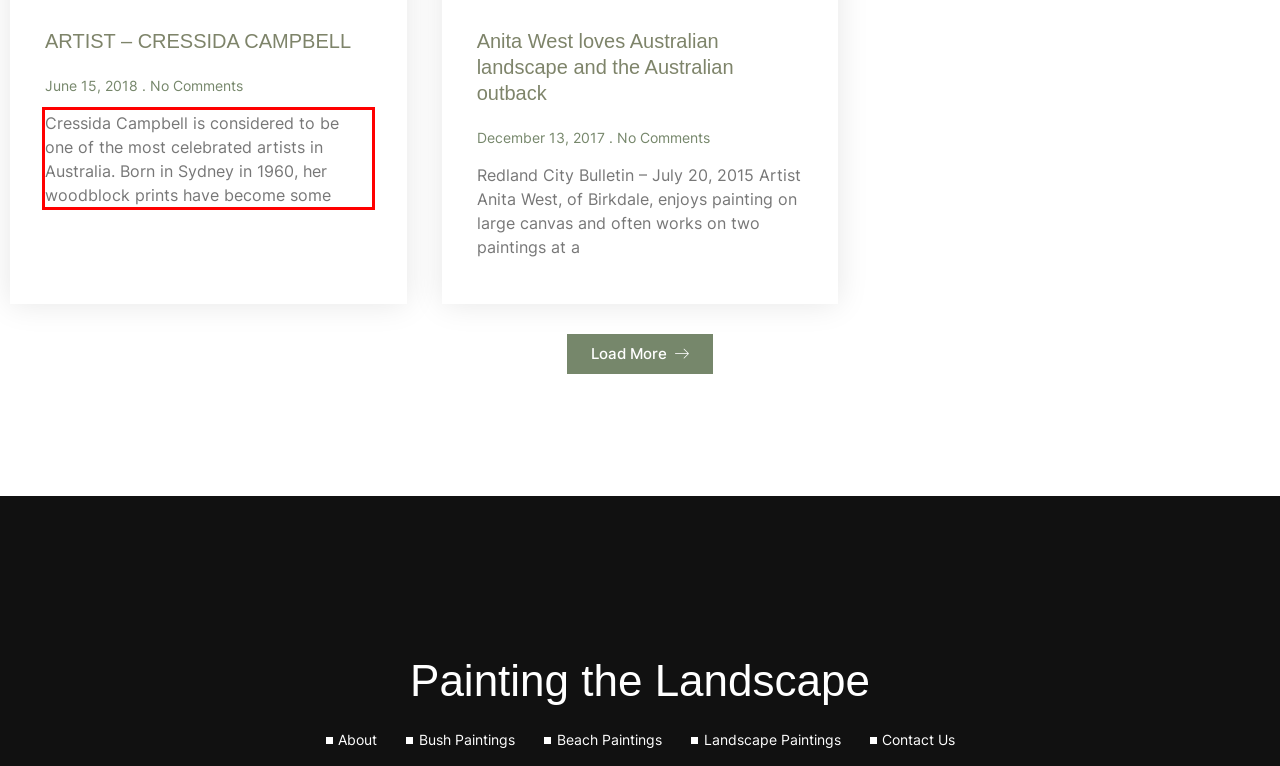Look at the webpage screenshot and recognize the text inside the red bounding box.

Cressida Campbell is considered to be one of the most celebrated artists in Australia. Born in Sydney in 1960, her woodblock prints have become some